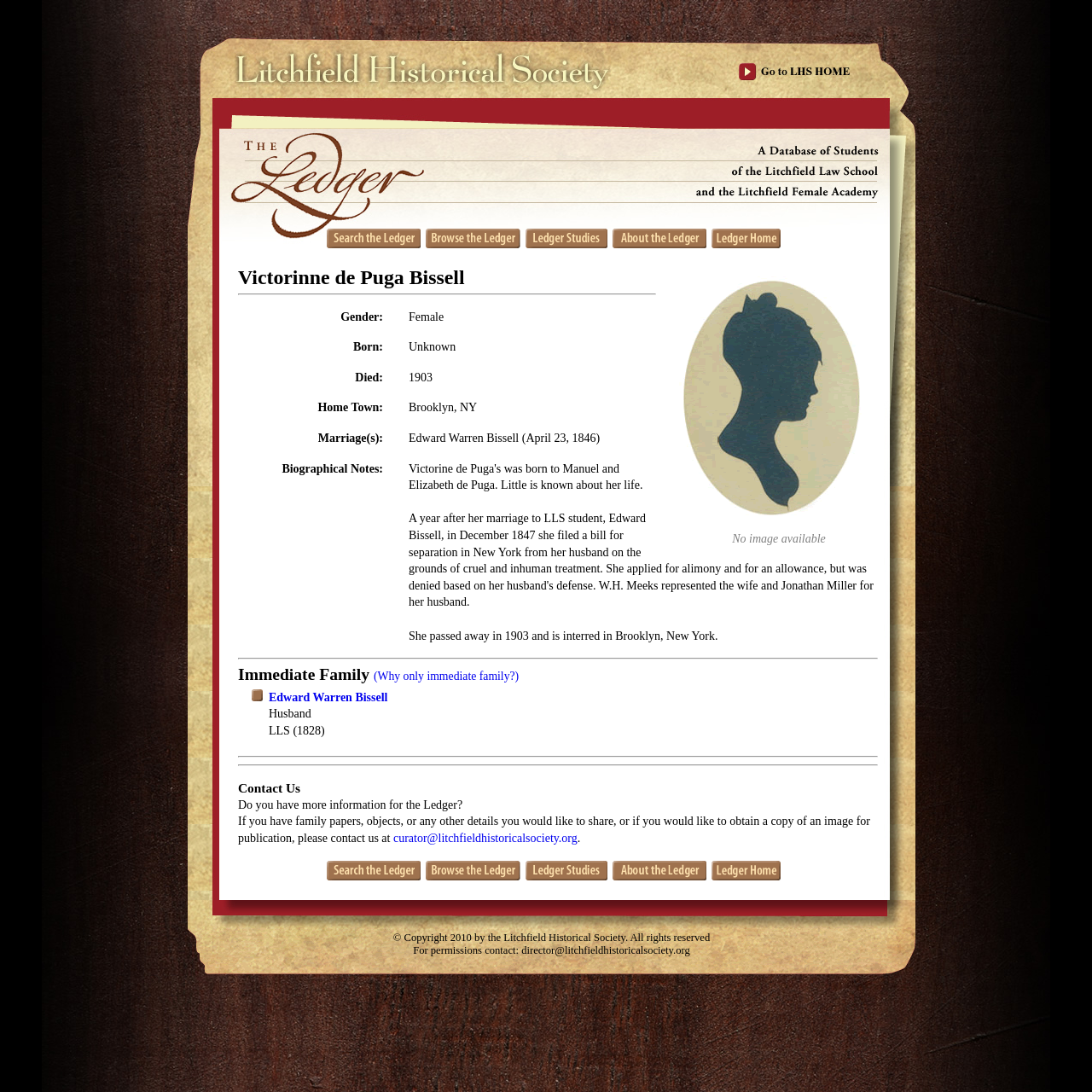Please specify the coordinates of the bounding box for the element that should be clicked to carry out this instruction: "Go to the immediate family section". The coordinates must be four float numbers between 0 and 1, formatted as [left, top, right, bottom].

[0.218, 0.609, 0.342, 0.626]